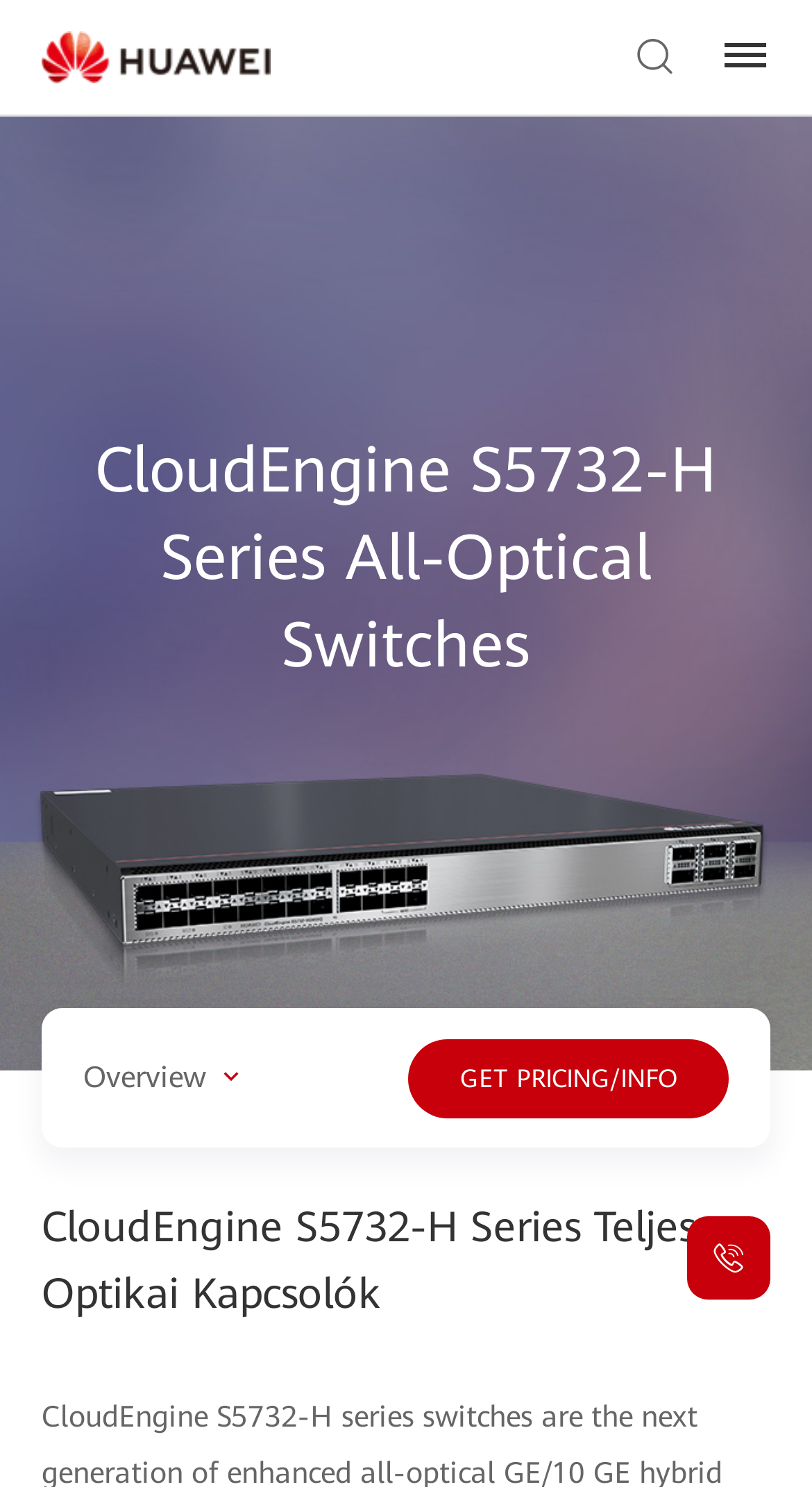Locate the bounding box of the UI element described by: "parent_node: Products and Solutions title="Menu"" in the given webpage screenshot.

[0.849, 0.0, 0.949, 0.077]